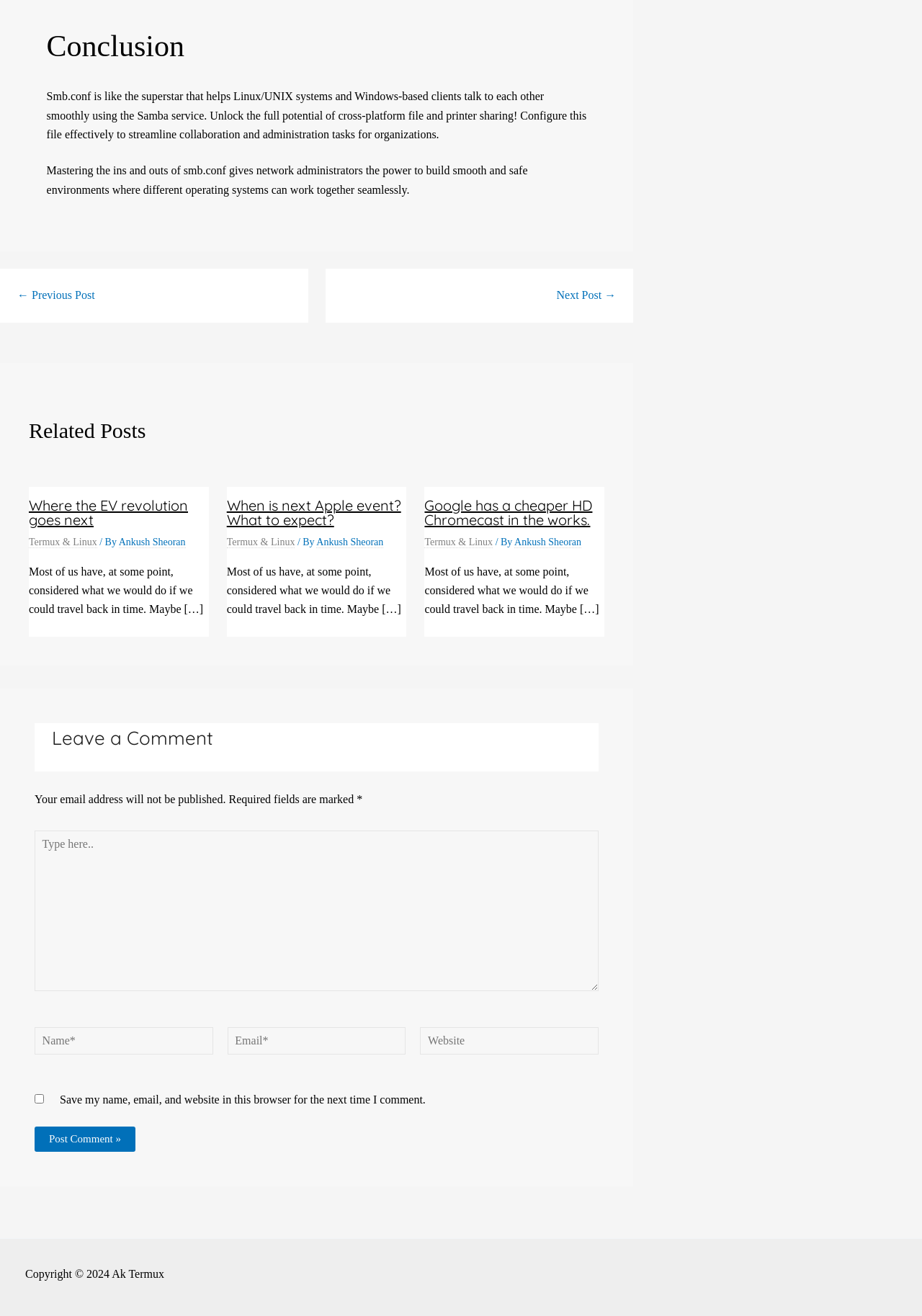Identify the bounding box coordinates of the clickable region to carry out the given instruction: "Click on the 'Next Post' link".

[0.604, 0.22, 0.668, 0.229]